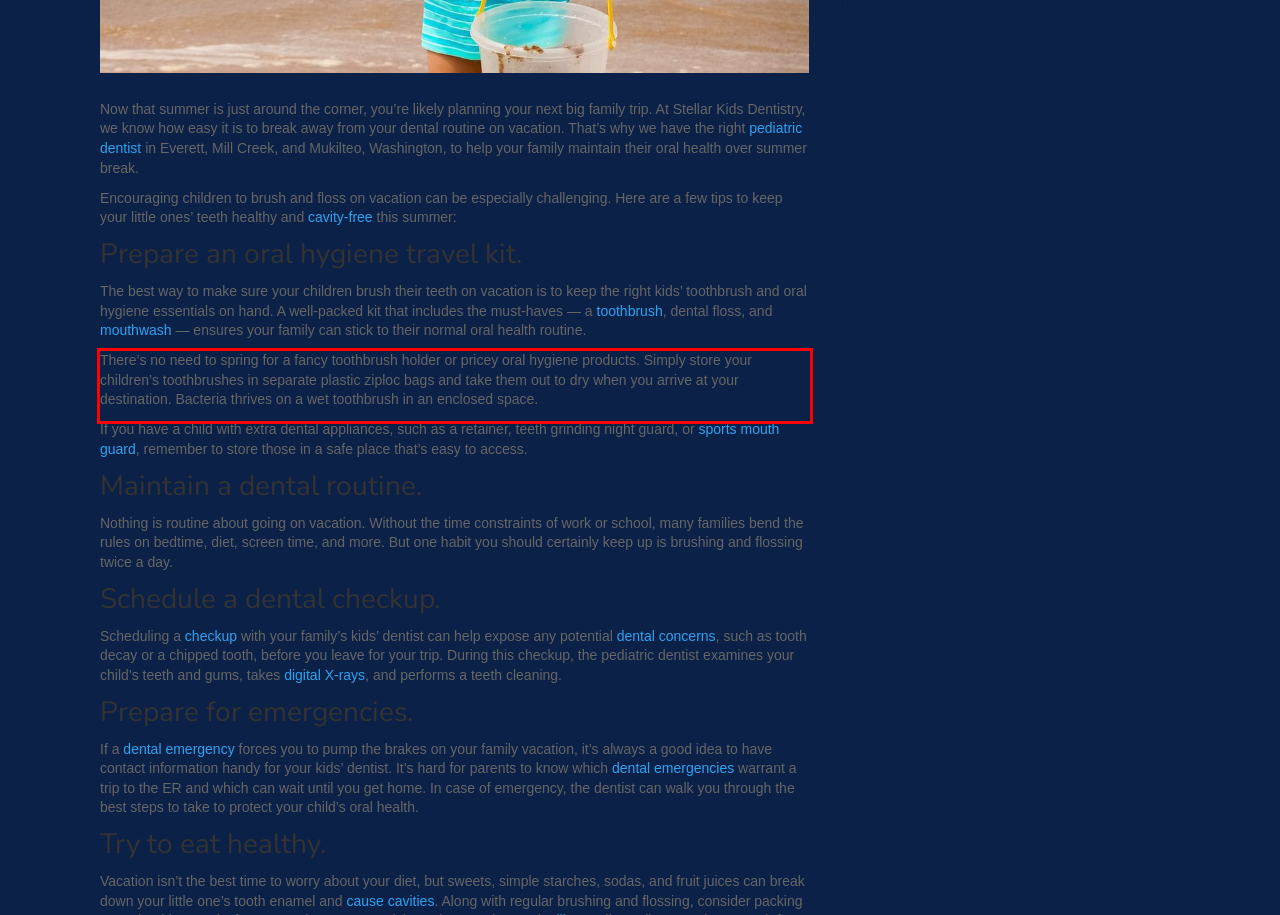You are provided with a webpage screenshot that includes a red rectangle bounding box. Extract the text content from within the bounding box using OCR.

There’s no need to spring for a fancy toothbrush holder or pricey oral hygiene products. Simply store your children’s toothbrushes in separate plastic ziploc bags and take them out to dry when you arrive at your destination. Bacteria thrives on a wet toothbrush in an enclosed space.